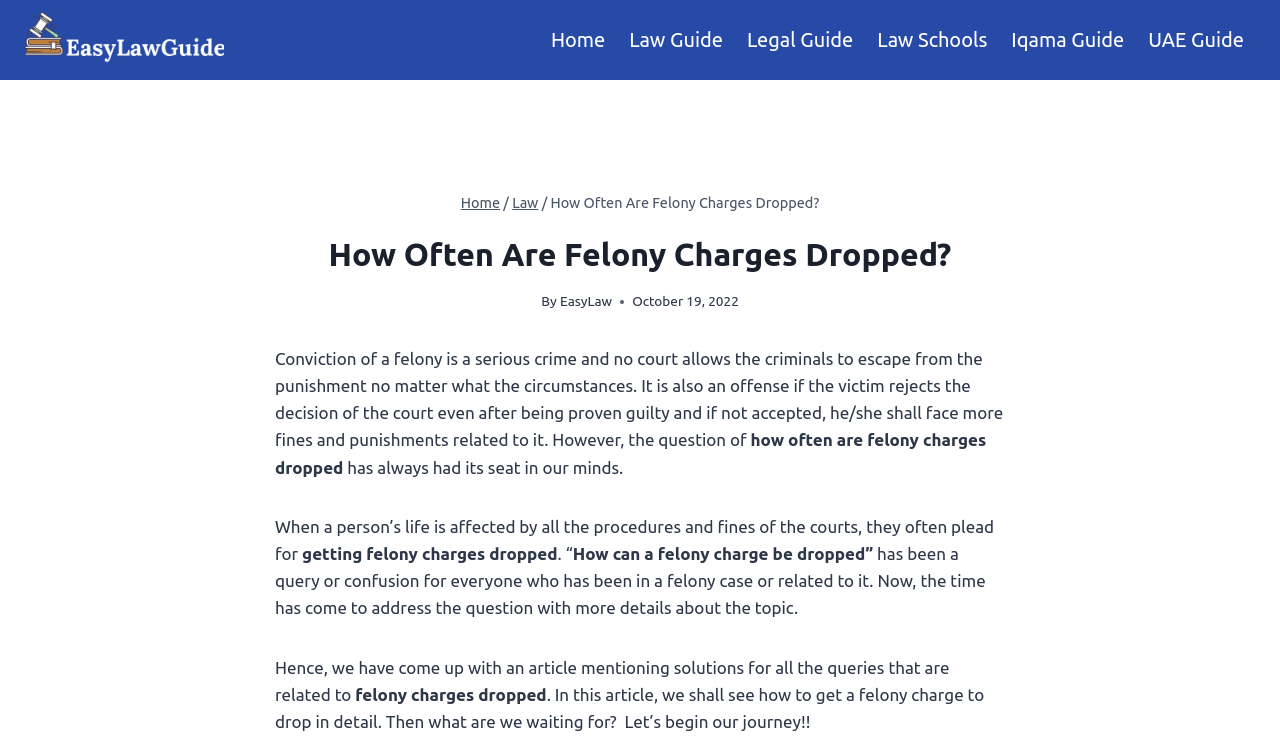What is the main title displayed on this webpage?

How Often Are Felony Charges Dropped?